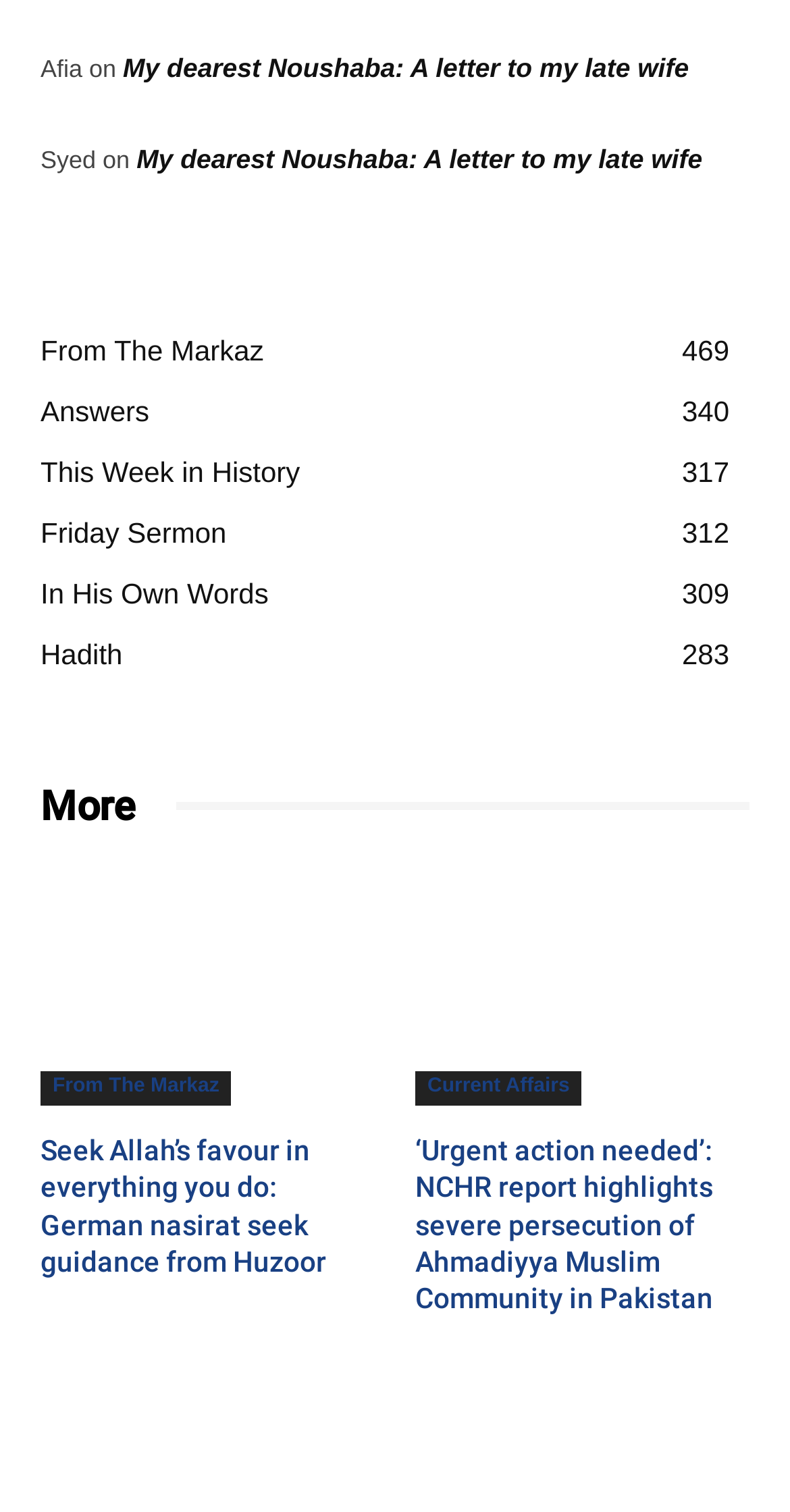Please determine the bounding box coordinates of the element to click in order to execute the following instruction: "View 'What Is the Process for Obtaining a U.S. Passport for a Baby?'". The coordinates should be four float numbers between 0 and 1, specified as [left, top, right, bottom].

None